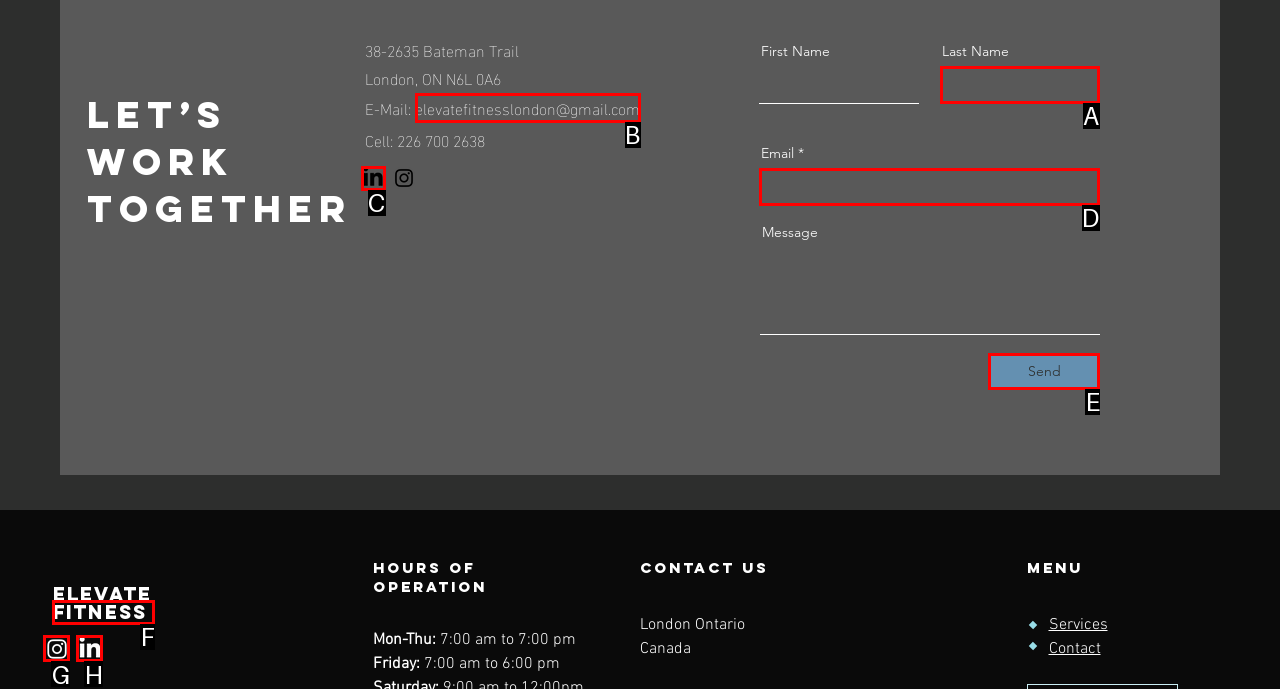Which UI element should you click on to achieve the following task: Click the Send button? Provide the letter of the correct option.

E